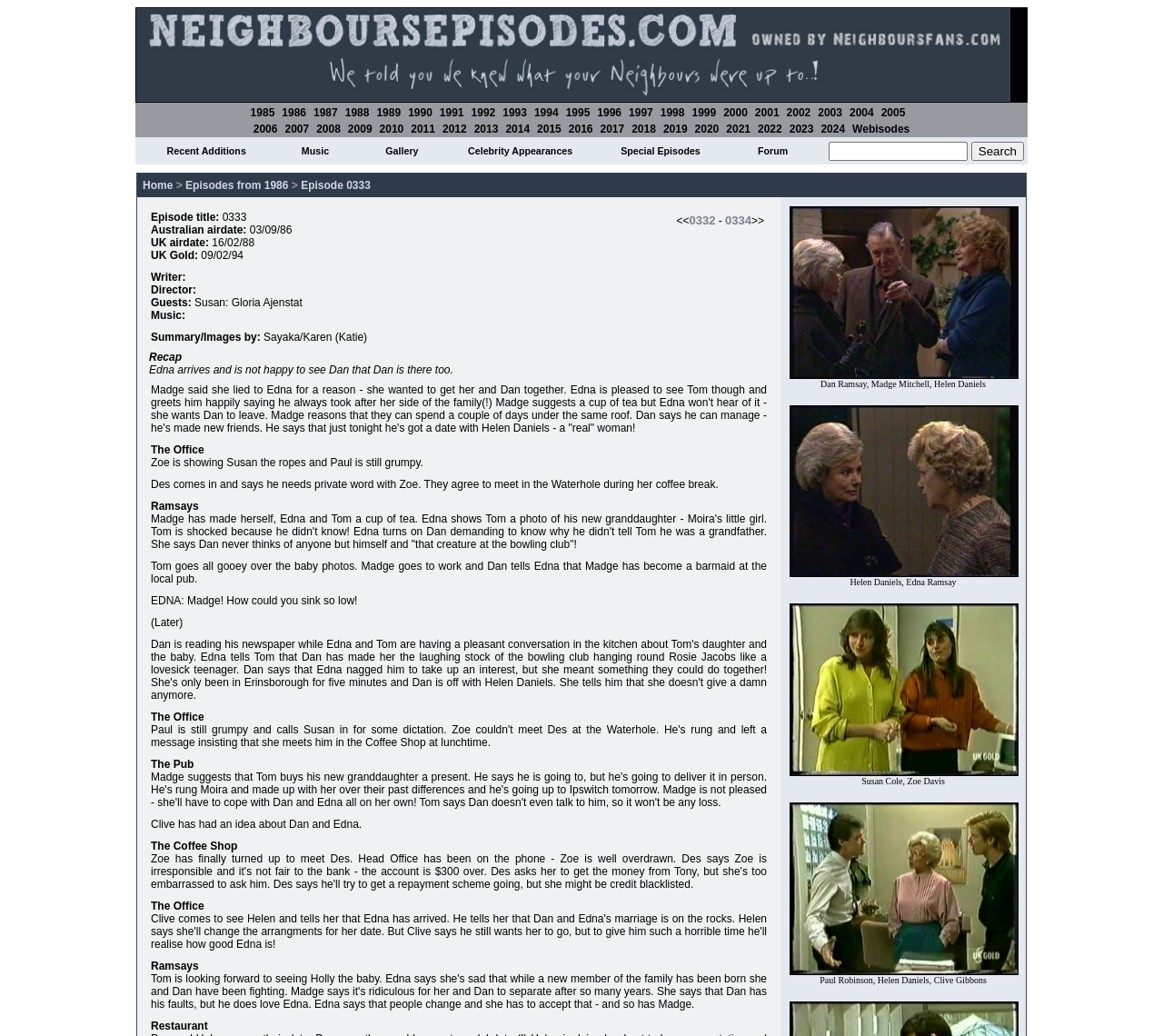Using the description "Celebrity Appearances", locate and provide the bounding box of the UI element.

[0.402, 0.141, 0.492, 0.151]